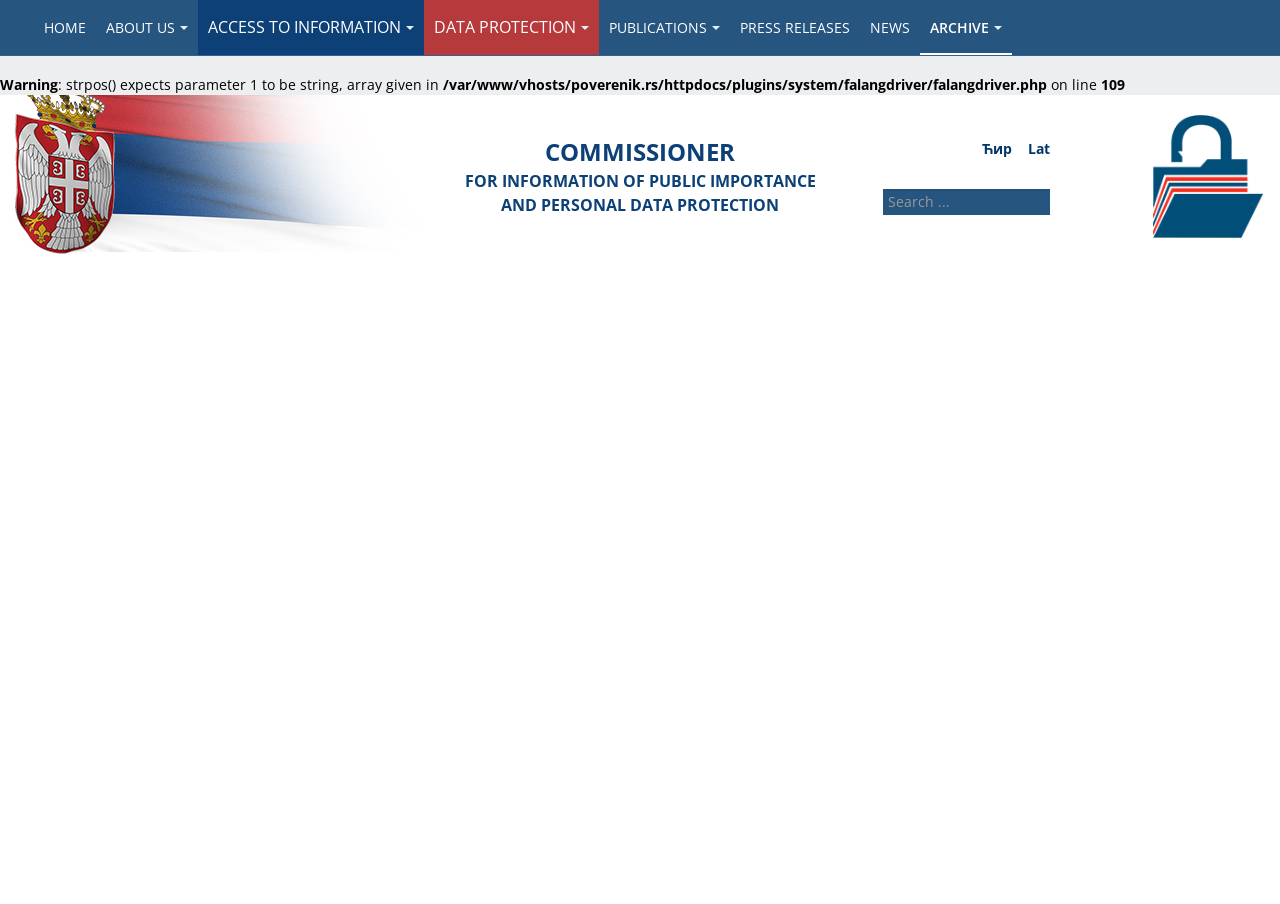Please identify the bounding box coordinates of the clickable area that will allow you to execute the instruction: "Go to ABOUT US".

[0.075, 0.0, 0.154, 0.061]